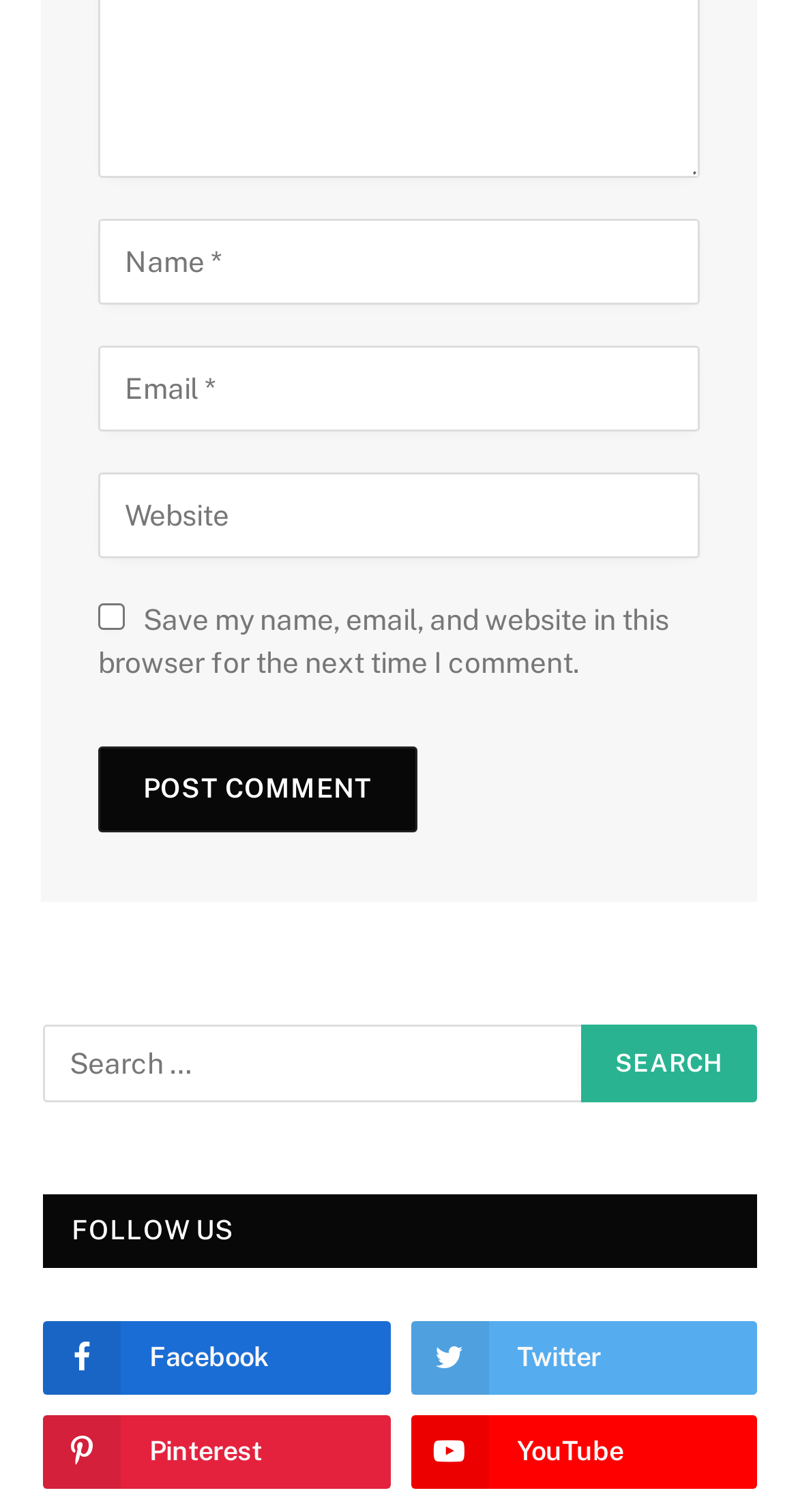Please specify the bounding box coordinates for the clickable region that will help you carry out the instruction: "Search for something".

[0.054, 0.678, 0.949, 0.729]